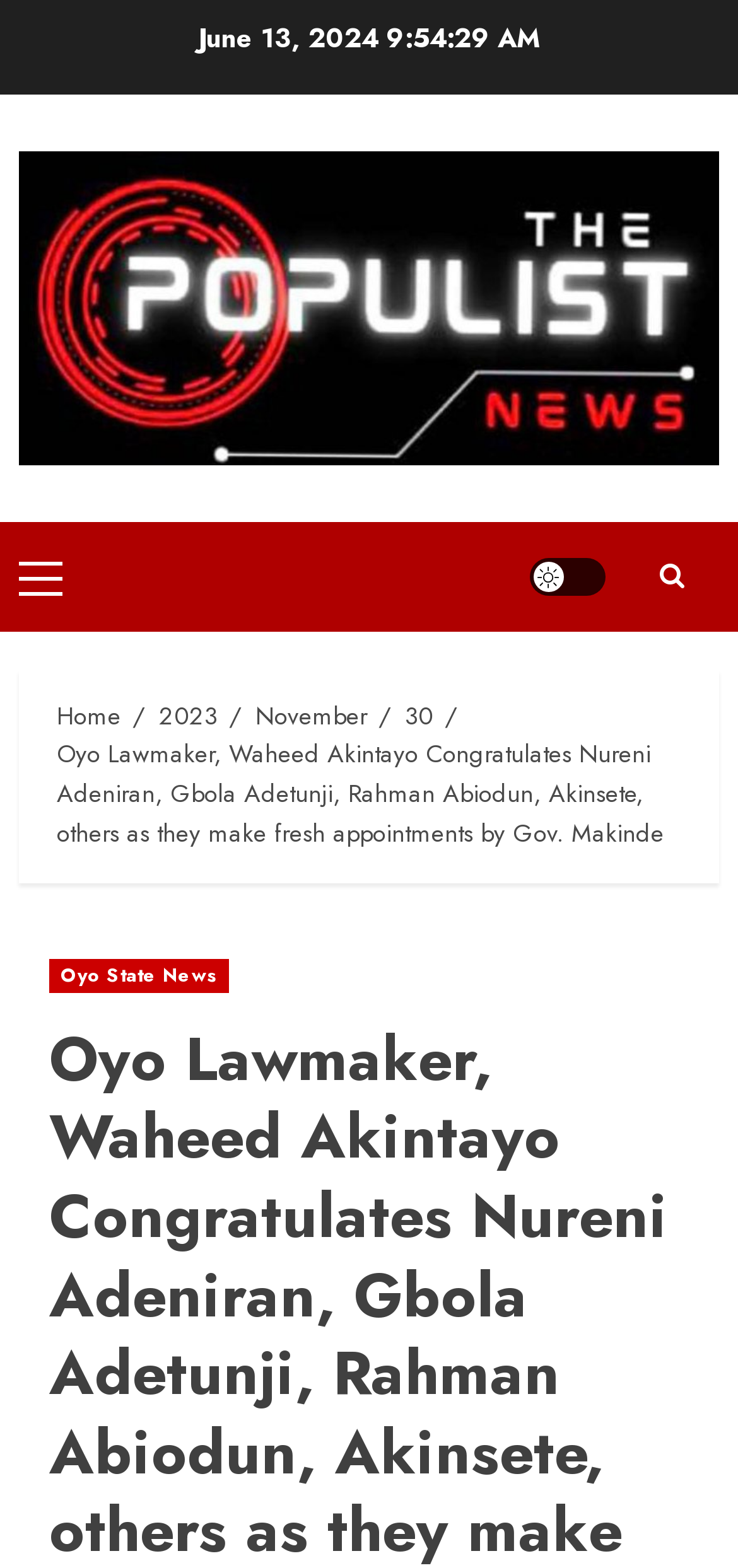What is the purpose of the 'Light/Dark Button'?
From the image, respond with a single word or phrase.

To switch between light and dark modes